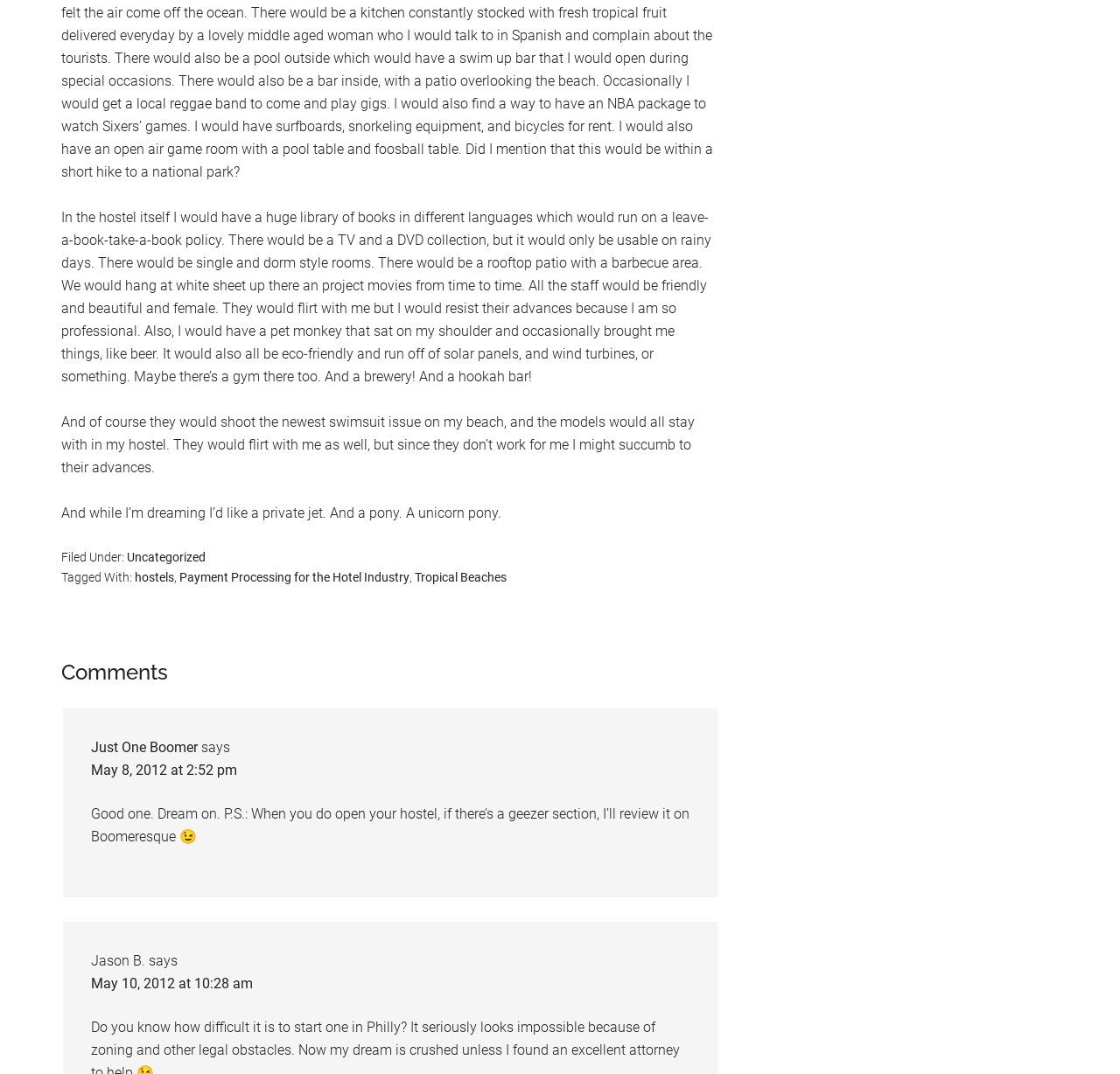What is the date of the comment by Jason B.?
Please look at the screenshot and answer using one word or phrase.

May 10, 2012